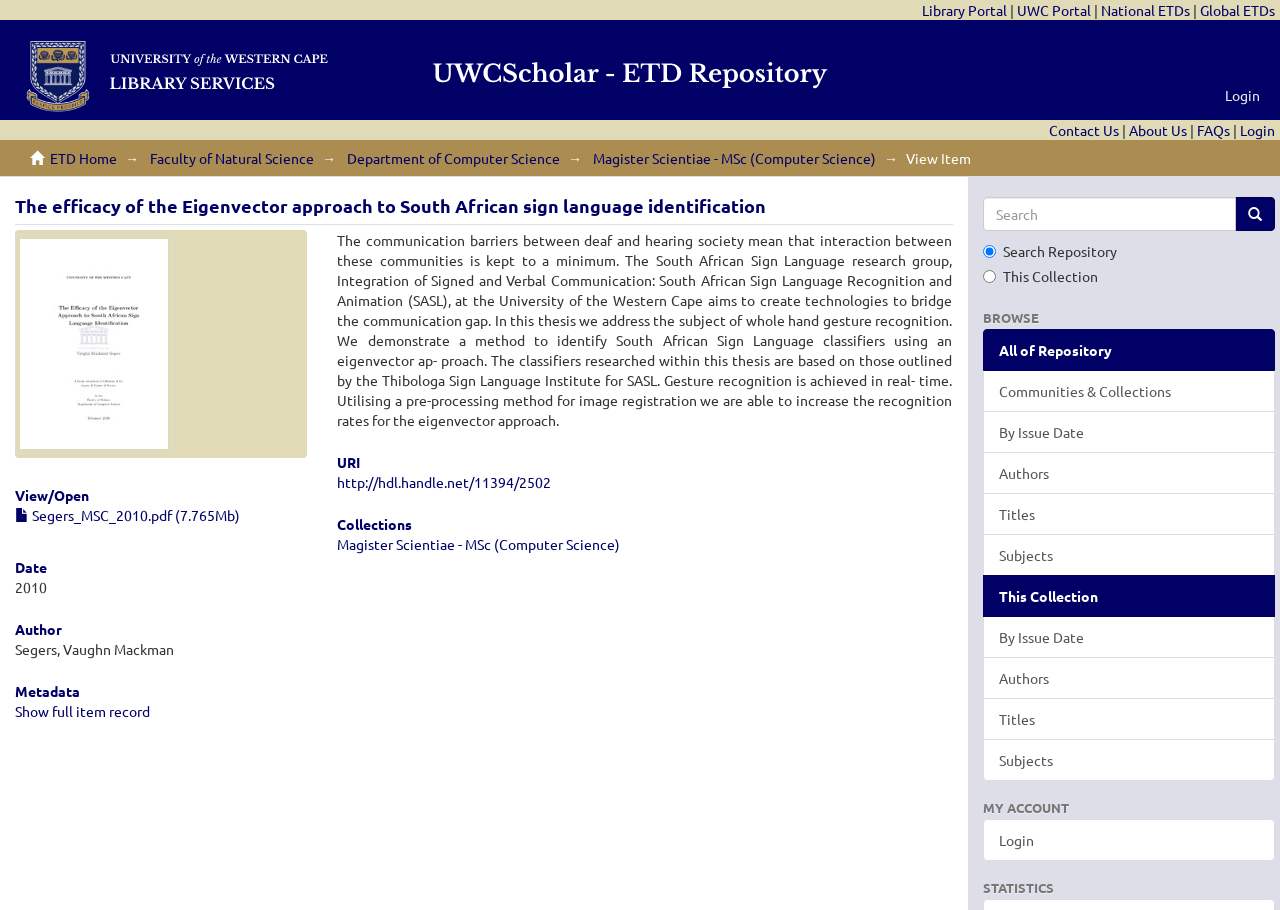Please respond to the question with a concise word or phrase:
What is the purpose of the search box?

To search the repository